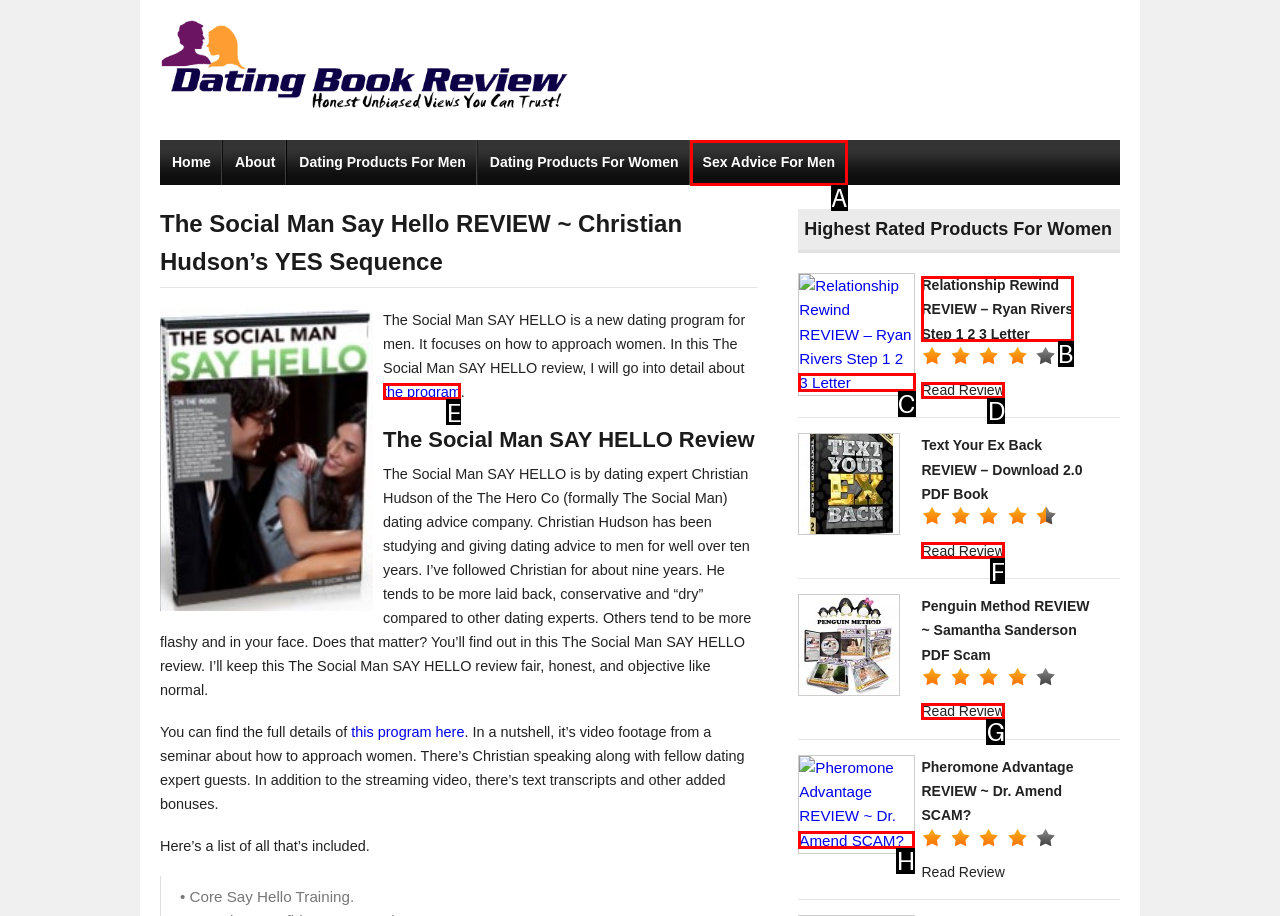Select the correct UI element to click for this task: View the 'Relationship Rewind REVIEW – Ryan Rivers Step 1 2 3 Letter'.
Answer using the letter from the provided options.

C